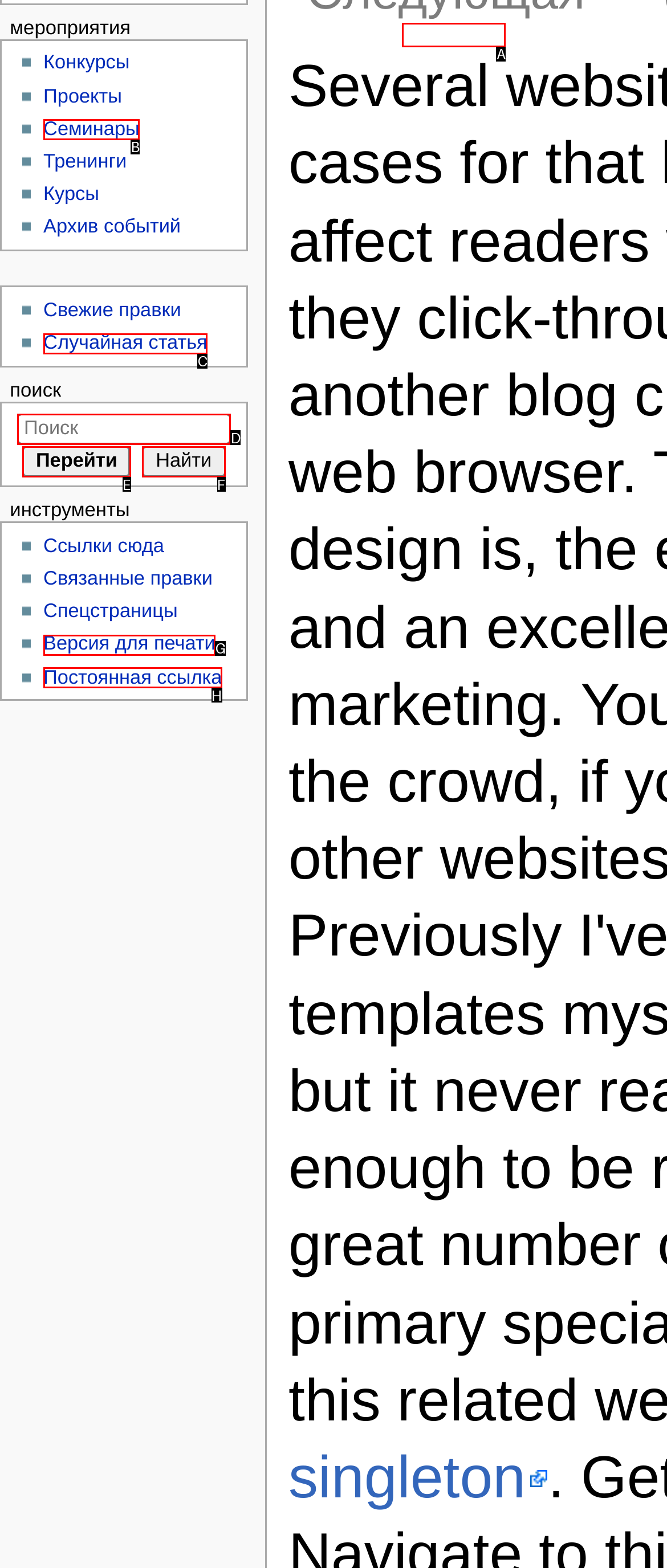Identify the letter that best matches this UI element description: Follow
Answer with the letter from the given options.

None